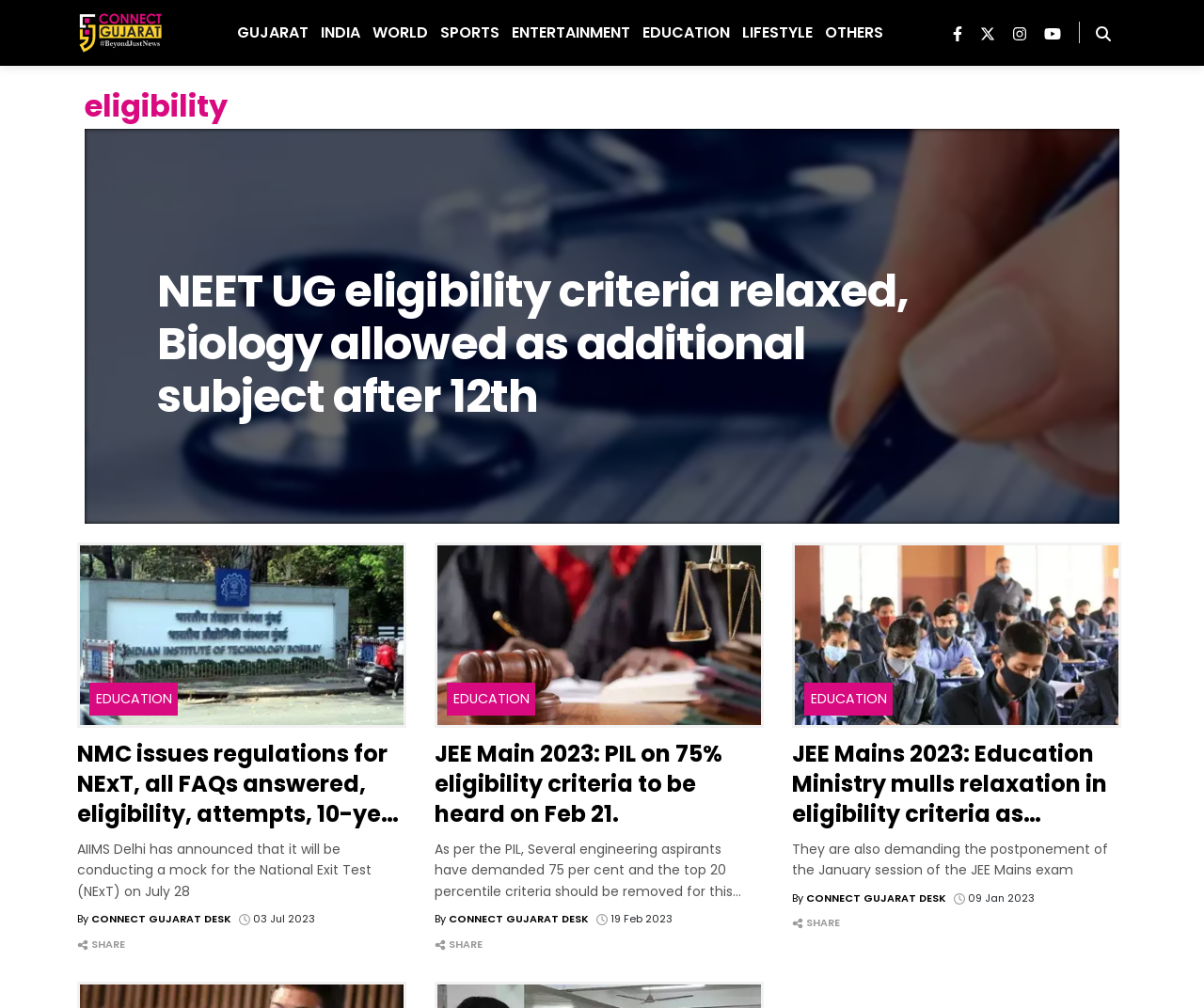Please predict the bounding box coordinates of the element's region where a click is necessary to complete the following instruction: "Share the article about JEE Mains 2023". The coordinates should be represented by four float numbers between 0 and 1, i.e., [left, top, right, bottom].

[0.373, 0.929, 0.401, 0.944]